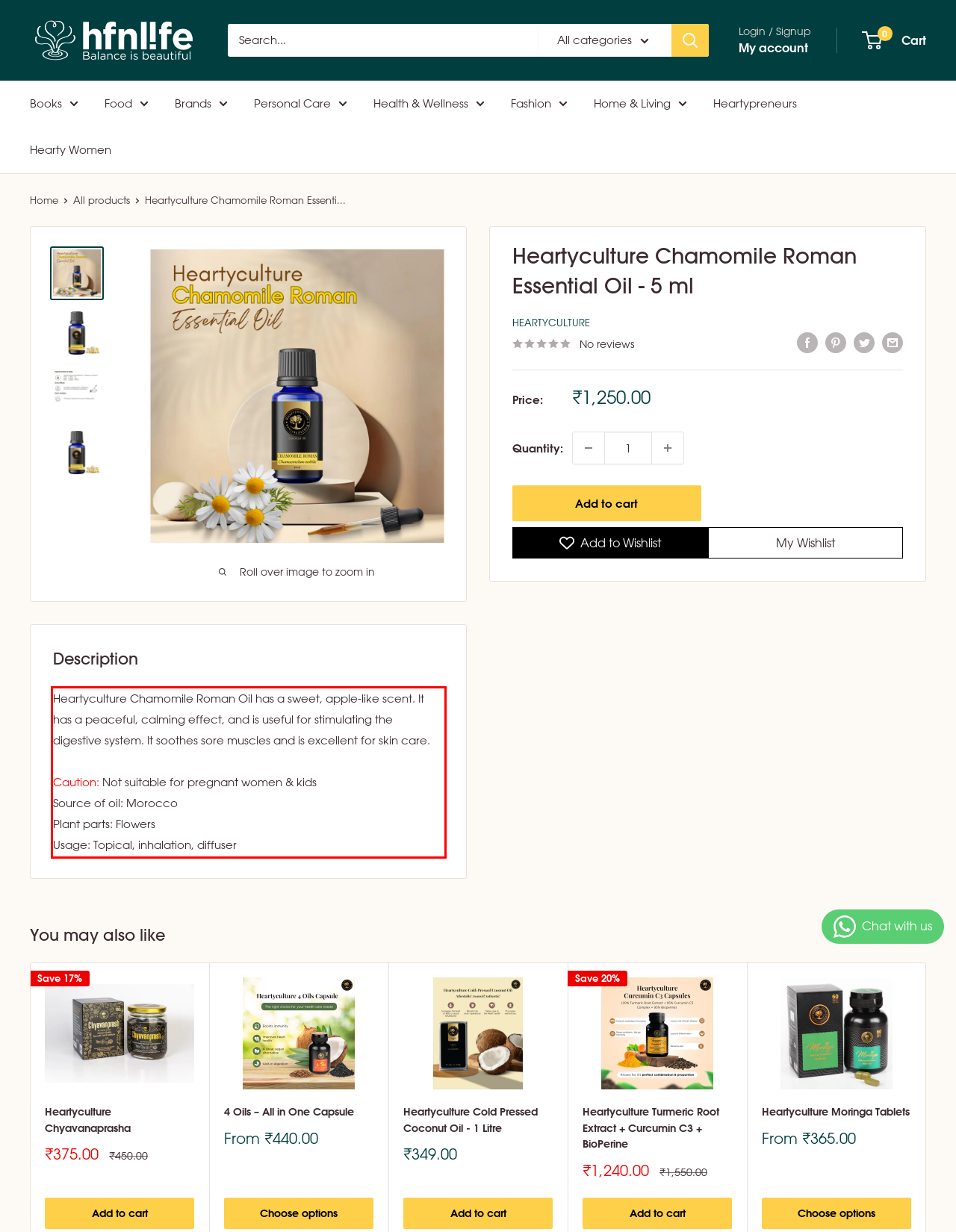You are provided with a screenshot of a webpage containing a red bounding box. Please extract the text enclosed by this red bounding box.

Heartyculture Chamomile Roman Oil has a sweet, apple-like scent. It has a peaceful, calming effect, and is useful for stimulating the digestive system. It soothes sore muscles and is excellent for skin care. Caution: Not suitable for pregnant women & kids Source of oil: Morocco Plant parts: Flowers Usage: Topical, inhalation, diffuser